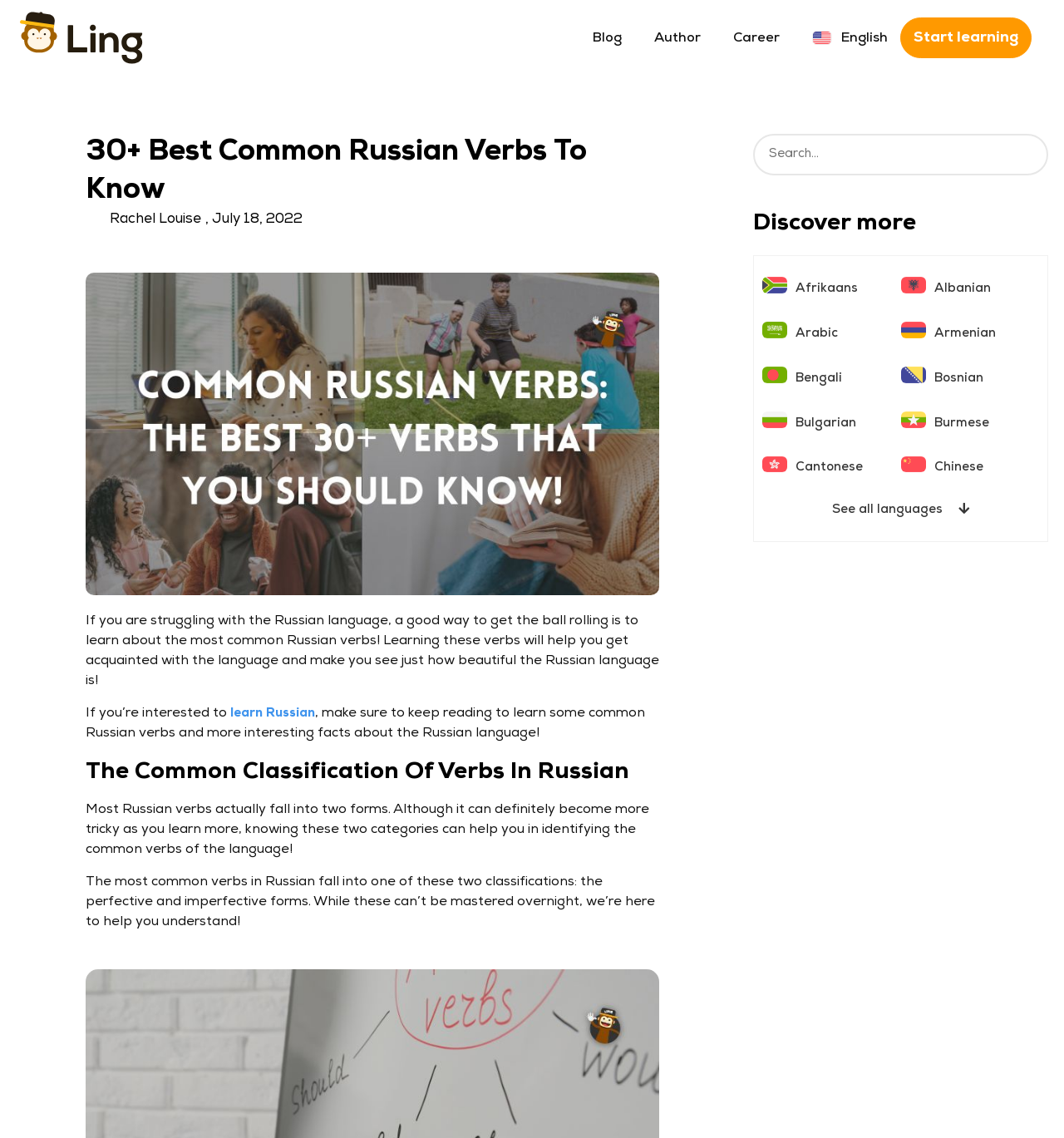Point out the bounding box coordinates of the section to click in order to follow this instruction: "Click on the 'Start learning' link".

[0.846, 0.015, 0.97, 0.051]